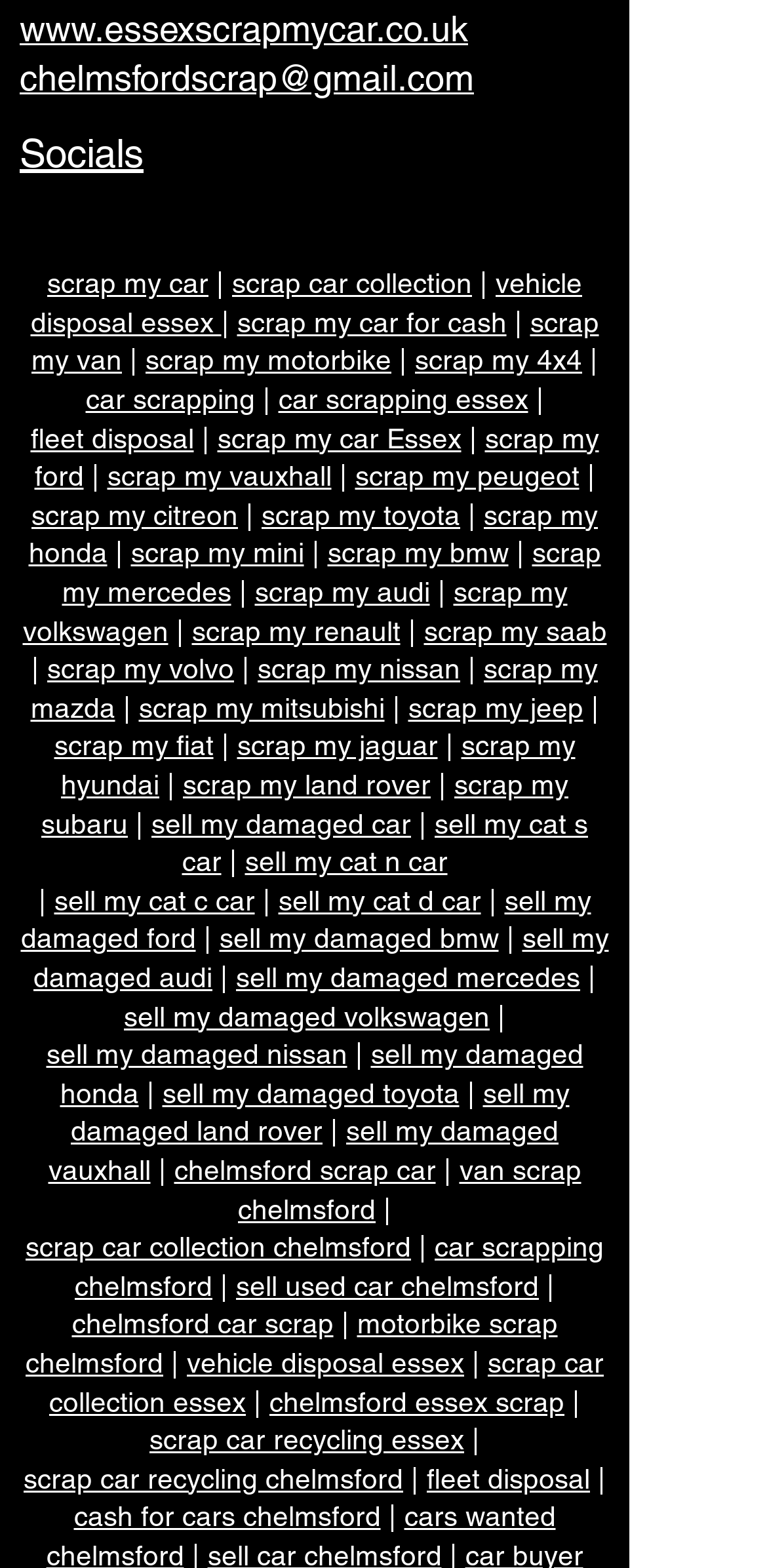Given the element description scrap my renault, identify the bounding box coordinates for the UI element on the webpage screenshot. The format should be (top-left x, top-left y, bottom-right x, bottom-right y), with values between 0 and 1.

[0.25, 0.392, 0.522, 0.412]